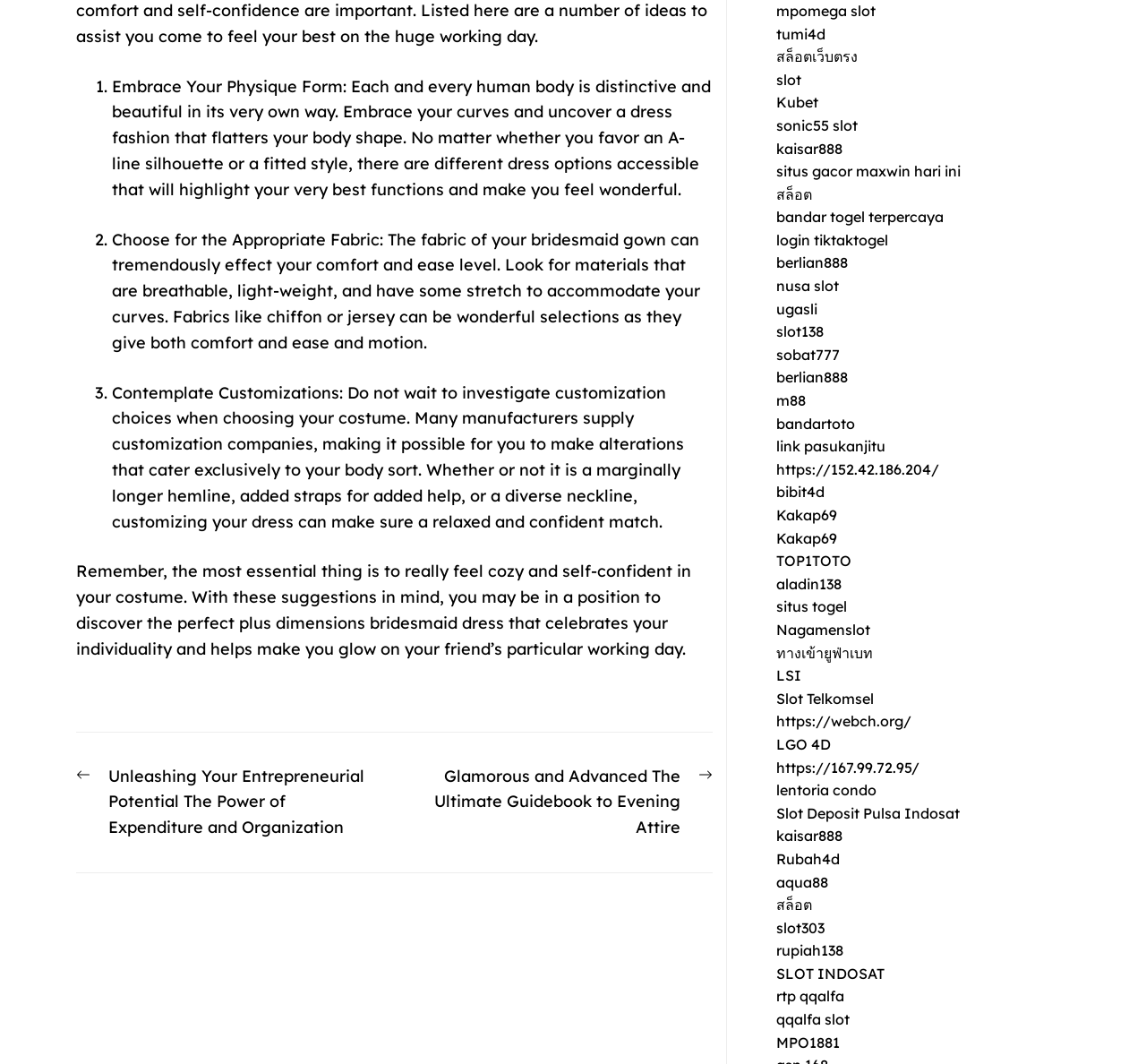Please locate the bounding box coordinates of the element that should be clicked to complete the given instruction: "Click on 'Previous post: Unleashing Your Entrepreneurial Potential The Power of Expenditure and Organization'".

[0.066, 0.718, 0.329, 0.79]